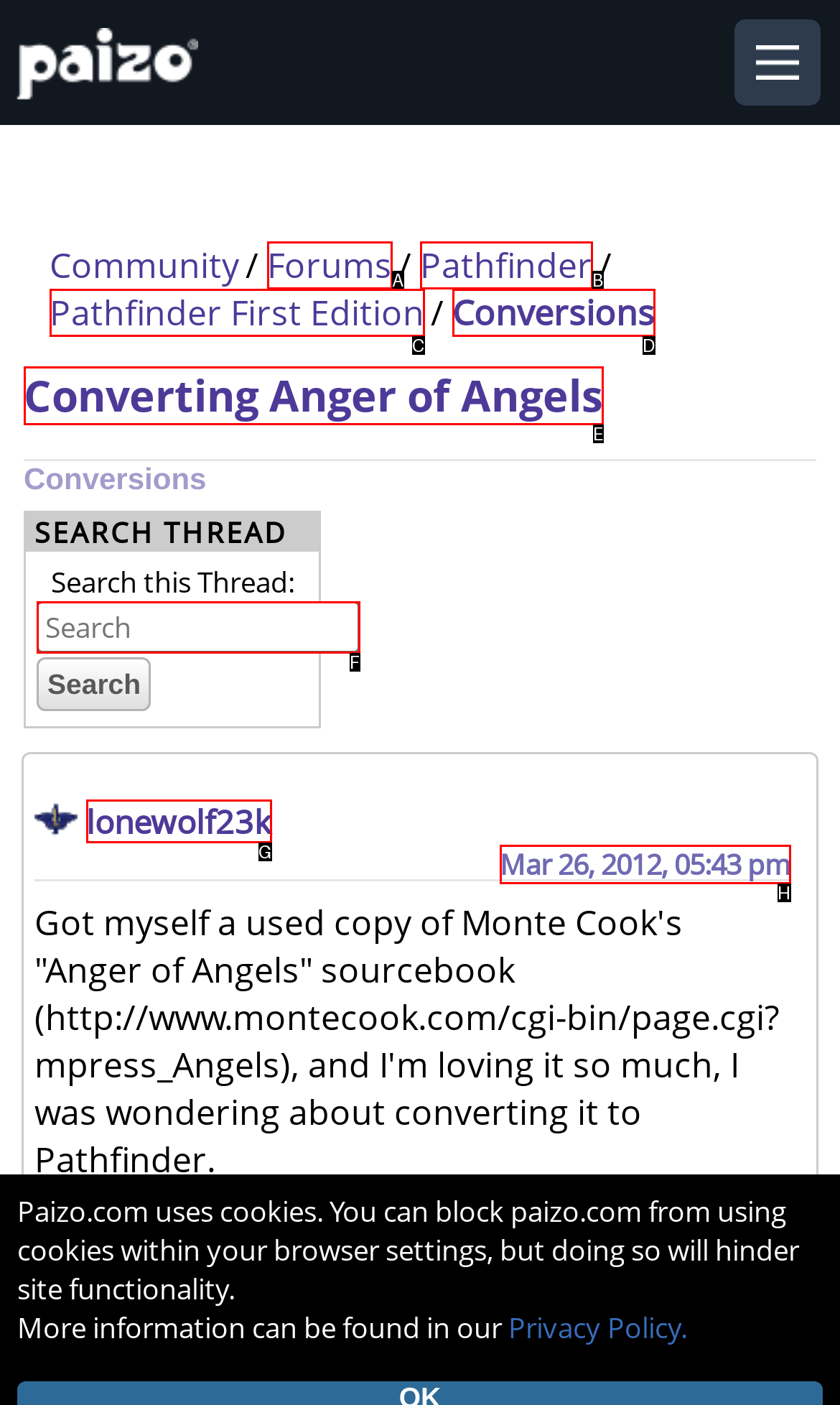Identify the option that corresponds to the description: Pathfinder First Edition. Provide only the letter of the option directly.

C